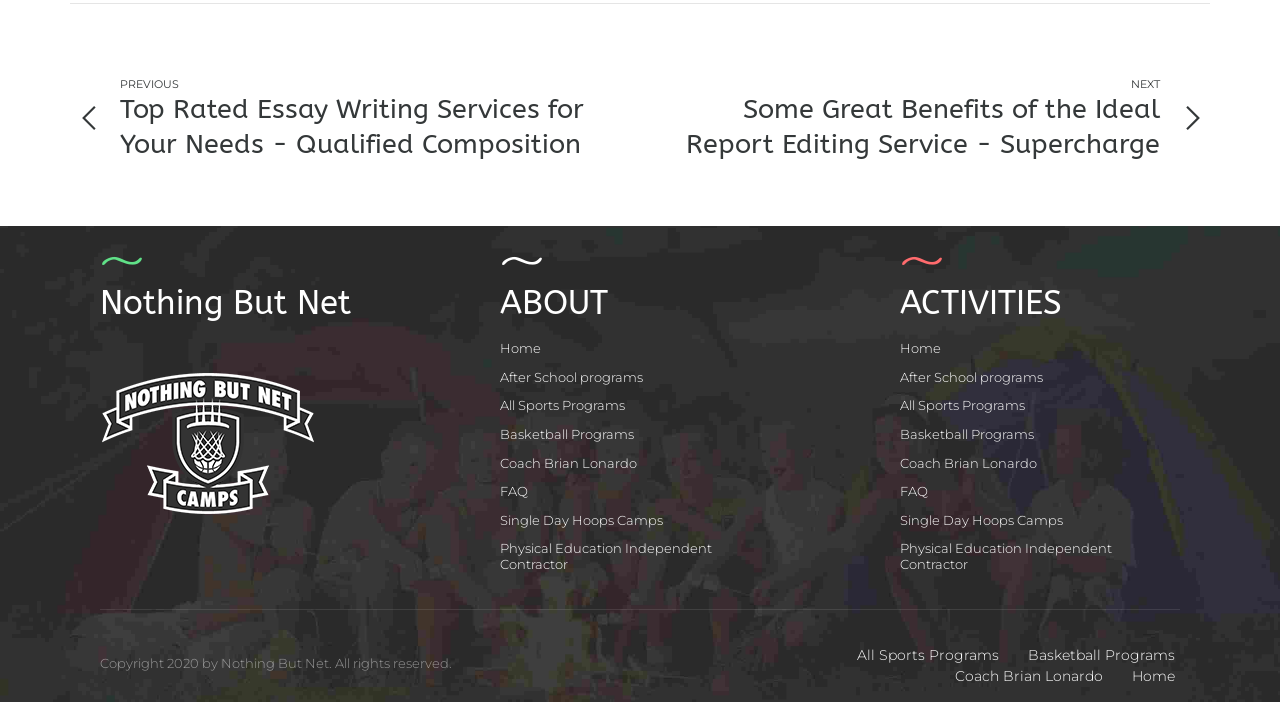Provide a one-word or short-phrase answer to the question:
What is the name of the organization?

Nothing But Net